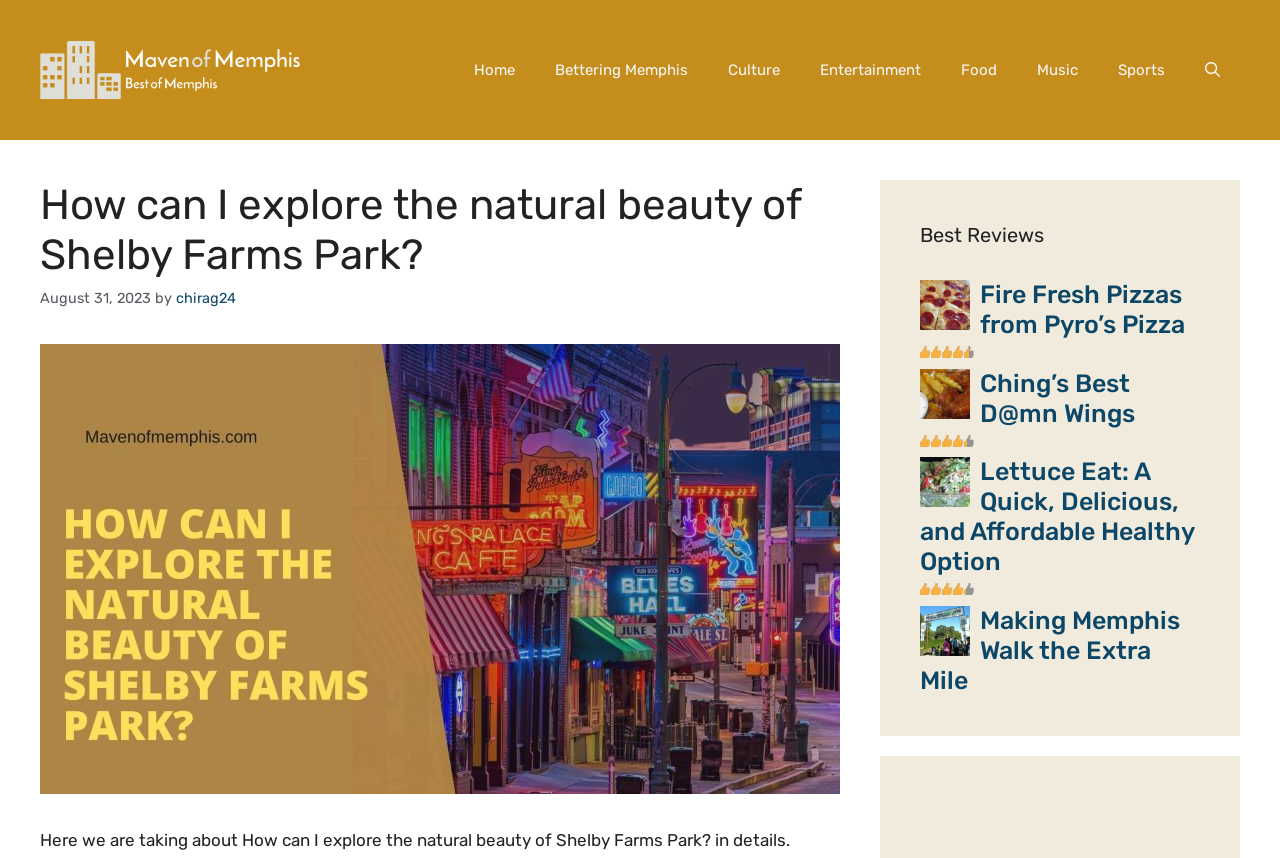Describe all the key features of the webpage in detail.

The webpage is about exploring the natural beauty of Shelby Farms Park. At the top, there is a banner with a link to "Maven of Memphis" accompanied by an image. Below the banner, there is a primary navigation menu with links to various categories such as "Home", "Bettering Memphis", "Culture", "Entertainment", "Food", "Music", and "Sports". On the right side of the navigation menu, there is a search button.

The main content of the webpage is divided into two sections. On the left side, there is a heading that repeats the title of the webpage, followed by a timestamp indicating the date "August 31, 2023". Below the timestamp, there is a link to the author "chirag24". The main text of the webpage starts with a brief introduction to exploring Shelby Farms Park.

On the right side, there is a complementary section with a heading "Best Reviews". This section features three reviews of local businesses: Pyro's Pizza, Ching's Best D@mn Wings, and Lettuce Eat. Each review includes an image, a heading with the business name, and a link to the review. The reviews are accompanied by a rating indicated by the text "Average". Additionally, there is a review of Memphis Greenline, which includes an image, a heading, and a link to the review.

Overall, the webpage provides information about Shelby Farms Park and features reviews of local businesses and attractions.